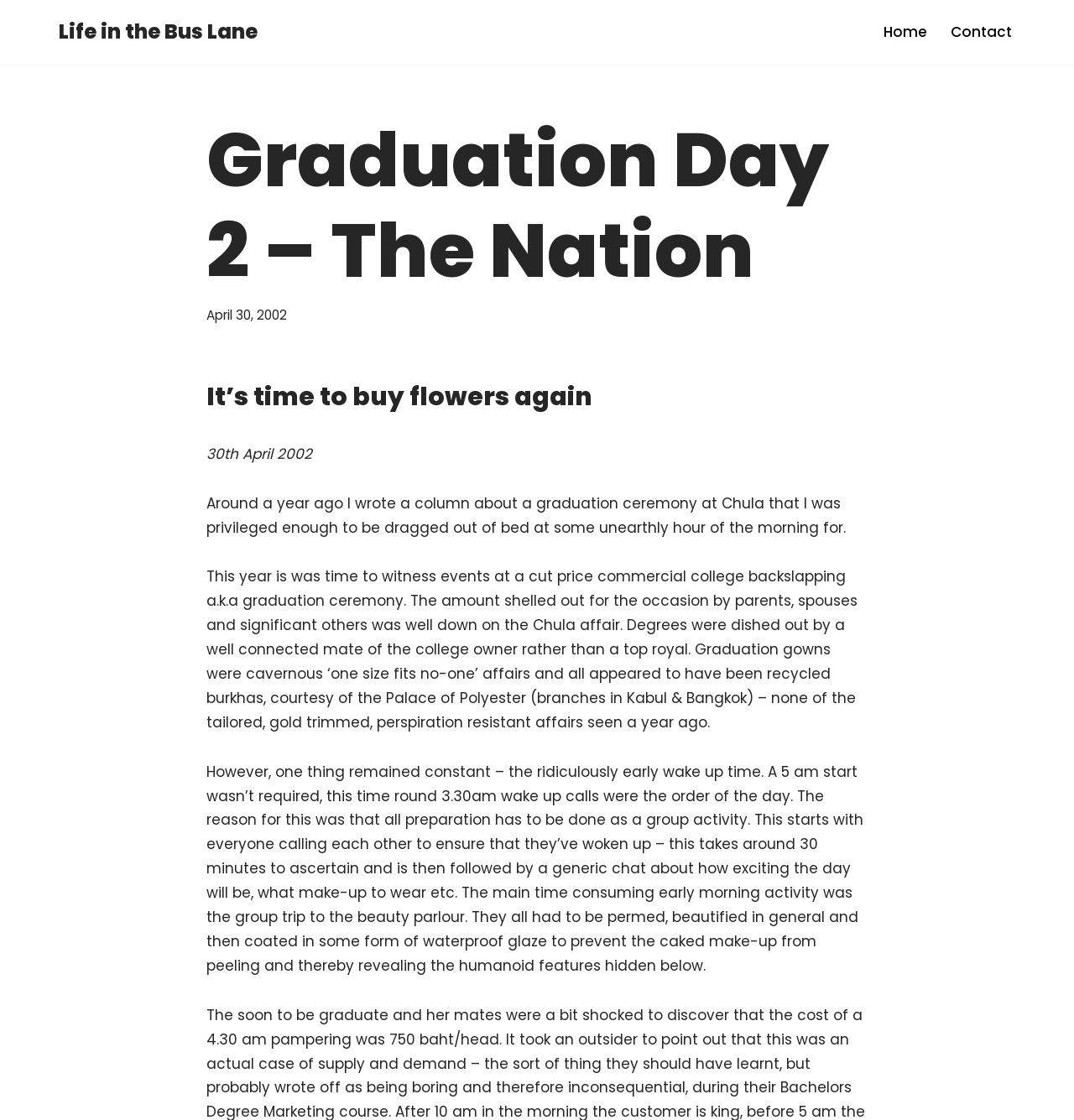Describe in detail what you see on the webpage.

The webpage is about a personal experience of attending a graduation ceremony, specifically "Graduation Day 2" at a commercial college in Thailand. At the top left of the page, there is a link to "Skip to content". On the top right, there is a navigation menu labeled "Primary Menu" with two links: "Home" and "Contact". 

Below the navigation menu, there is a heading that reads "Graduation Day 2 – The Nation" followed by a time stamp "April 30, 2002". The main content of the page is a series of paragraphs describing the author's experience at the graduation ceremony. The text is divided into four sections, each describing a different aspect of the event, including the ceremony itself, the preparations, and the author's observations. 

The first section describes the ceremony, mentioning the differences between this event and a previous one at Chula. The second section talks about the preparations, including the early wake-up time and the group trip to the beauty parlor. The text is written in a humorous and lighthearted tone, with the author poking fun at the excessive preparations and the early morning wake-up calls.